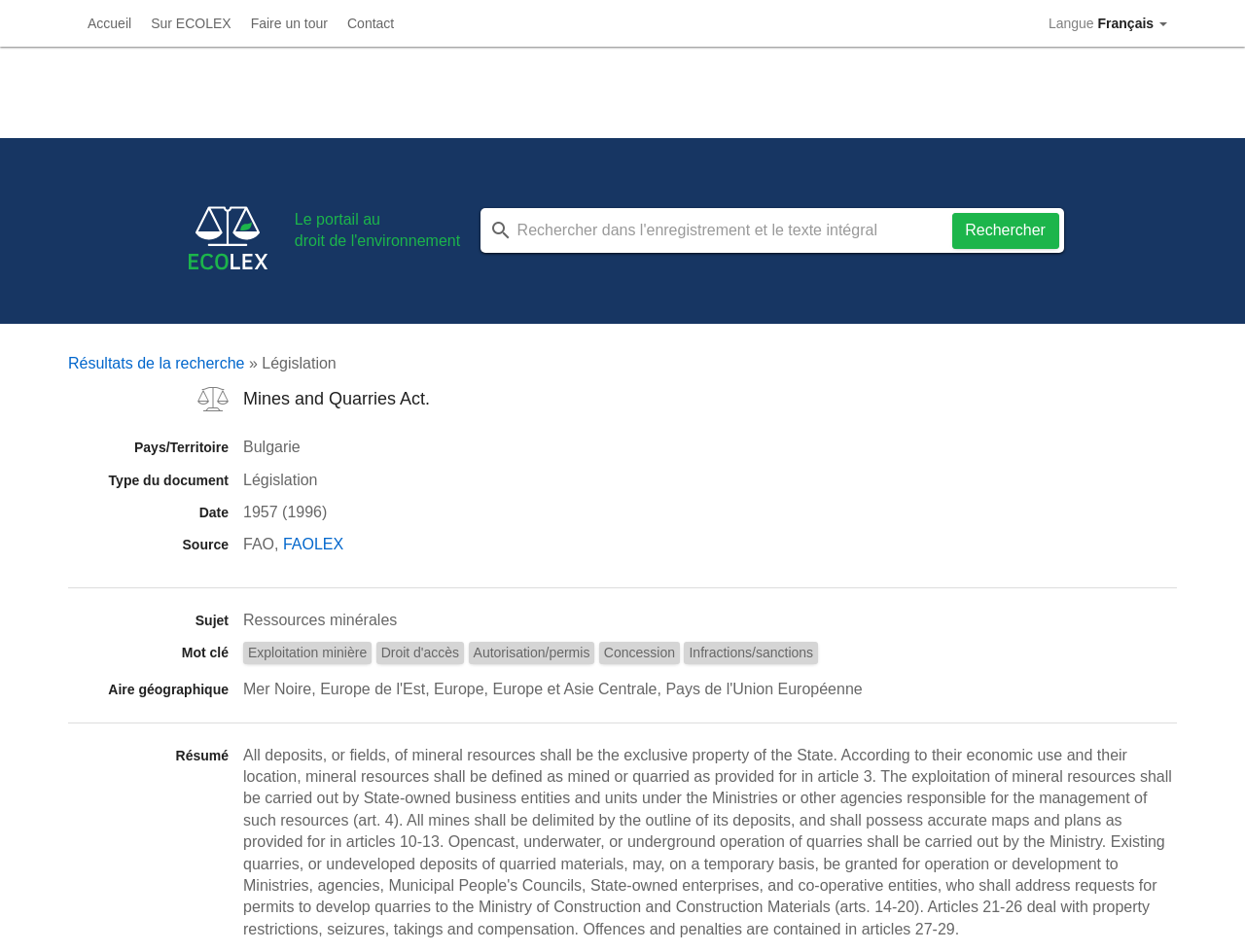What is the type of document?
Based on the screenshot, give a detailed explanation to answer the question.

The type of document is 'Législation' which is mentioned in the description list detail with the term 'Type du document'.